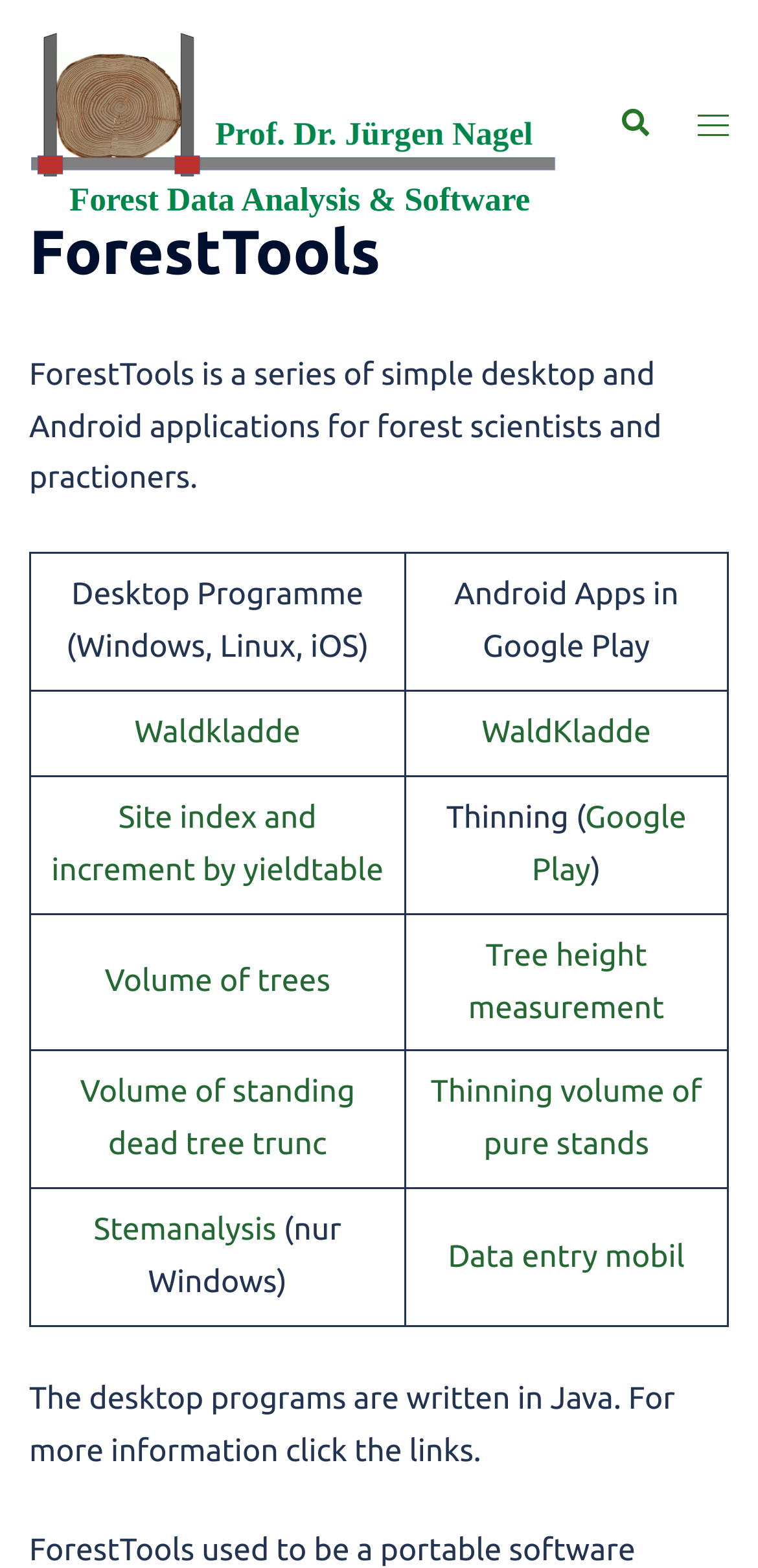Provide a brief response in the form of a single word or phrase:
What is the name of the first Android app listed?

Waldkladde